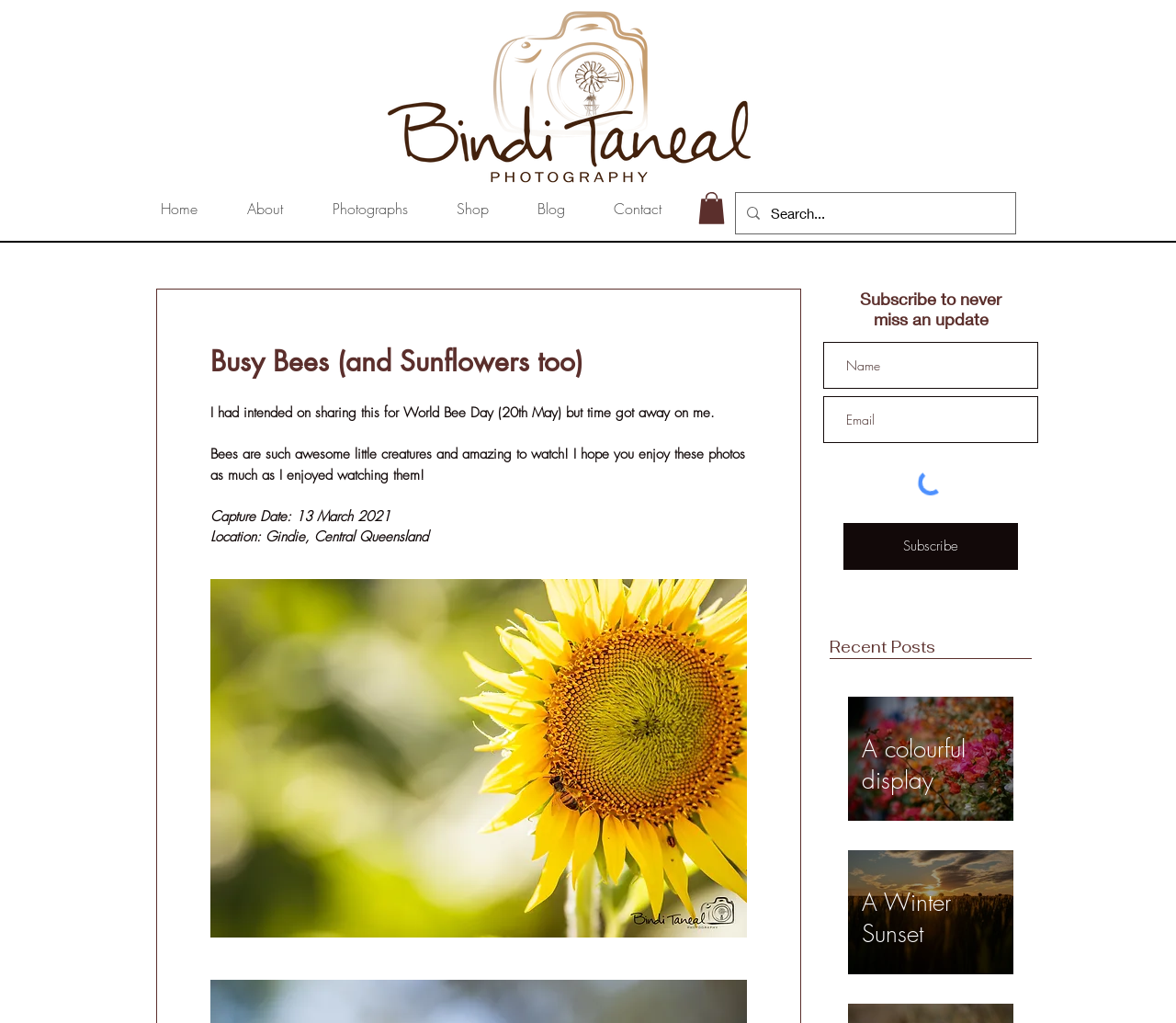Specify the bounding box coordinates of the area to click in order to execute this command: 'Click the Blog link'. The coordinates should consist of four float numbers ranging from 0 to 1, and should be formatted as [left, top, right, bottom].

[0.445, 0.19, 0.509, 0.218]